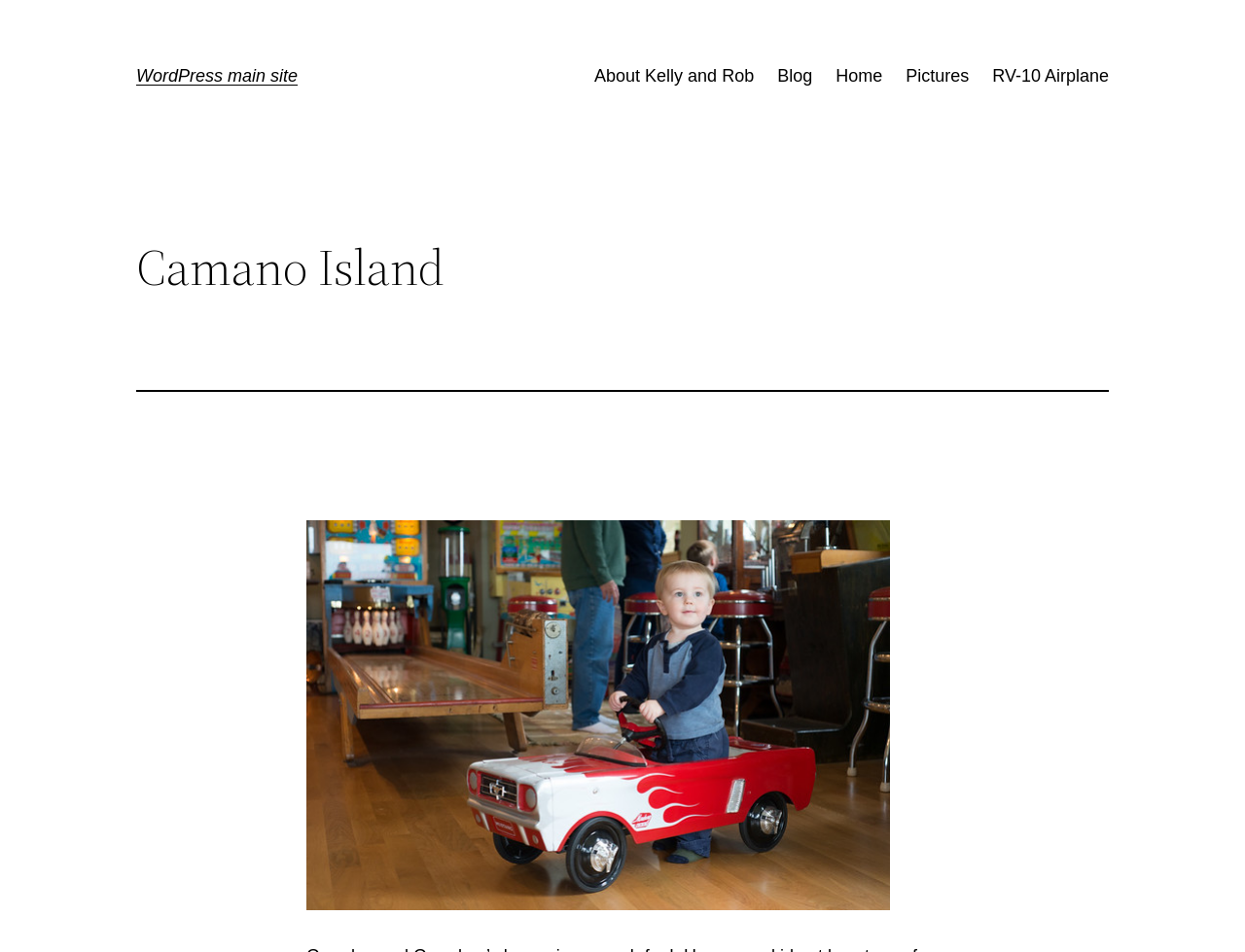Give a short answer to this question using one word or a phrase:
Is there a separator below the 'Camano Island' heading?

Yes